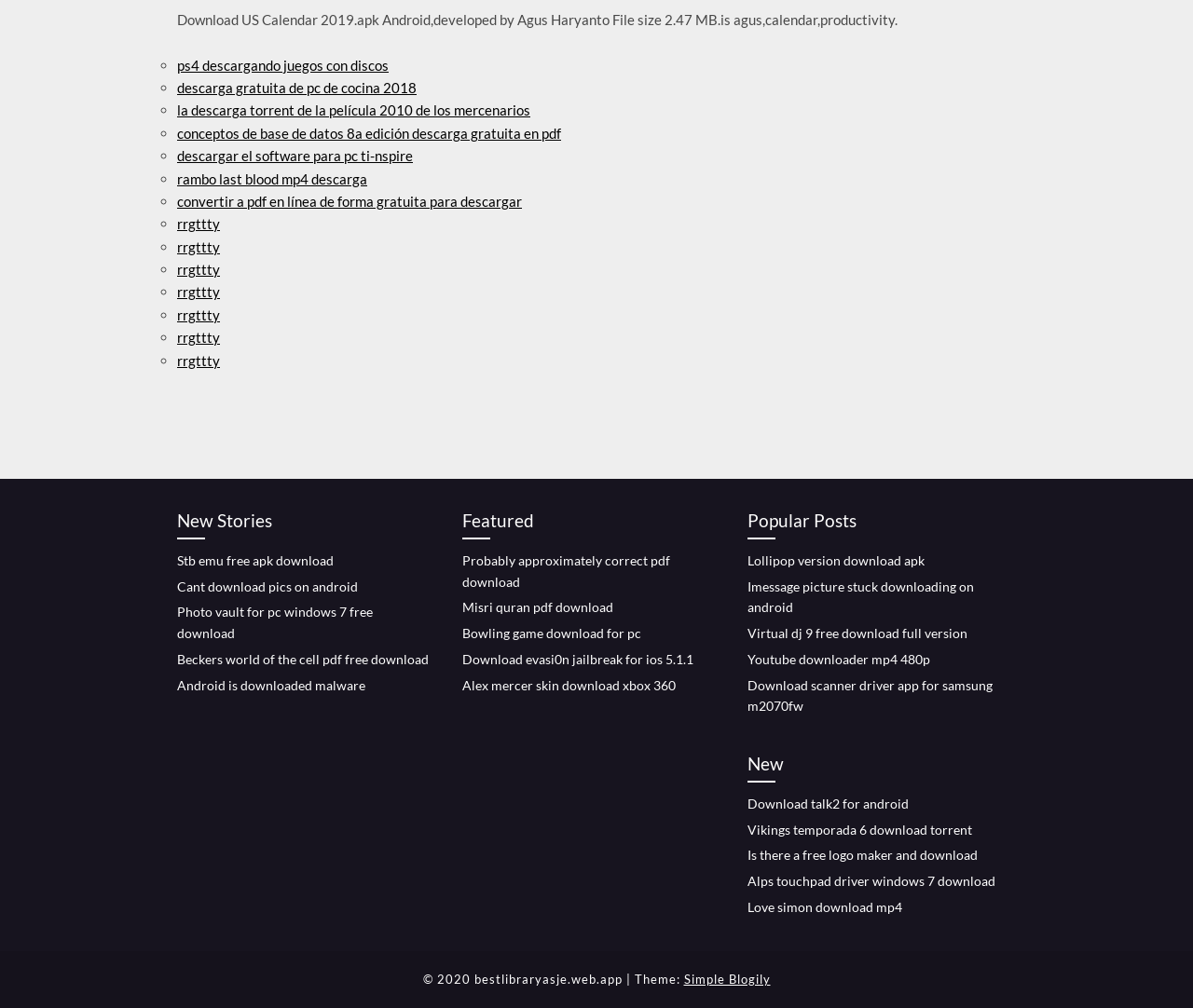Find the bounding box coordinates of the element I should click to carry out the following instruction: "Click on 'Stb emu free apk download'".

[0.148, 0.548, 0.28, 0.564]